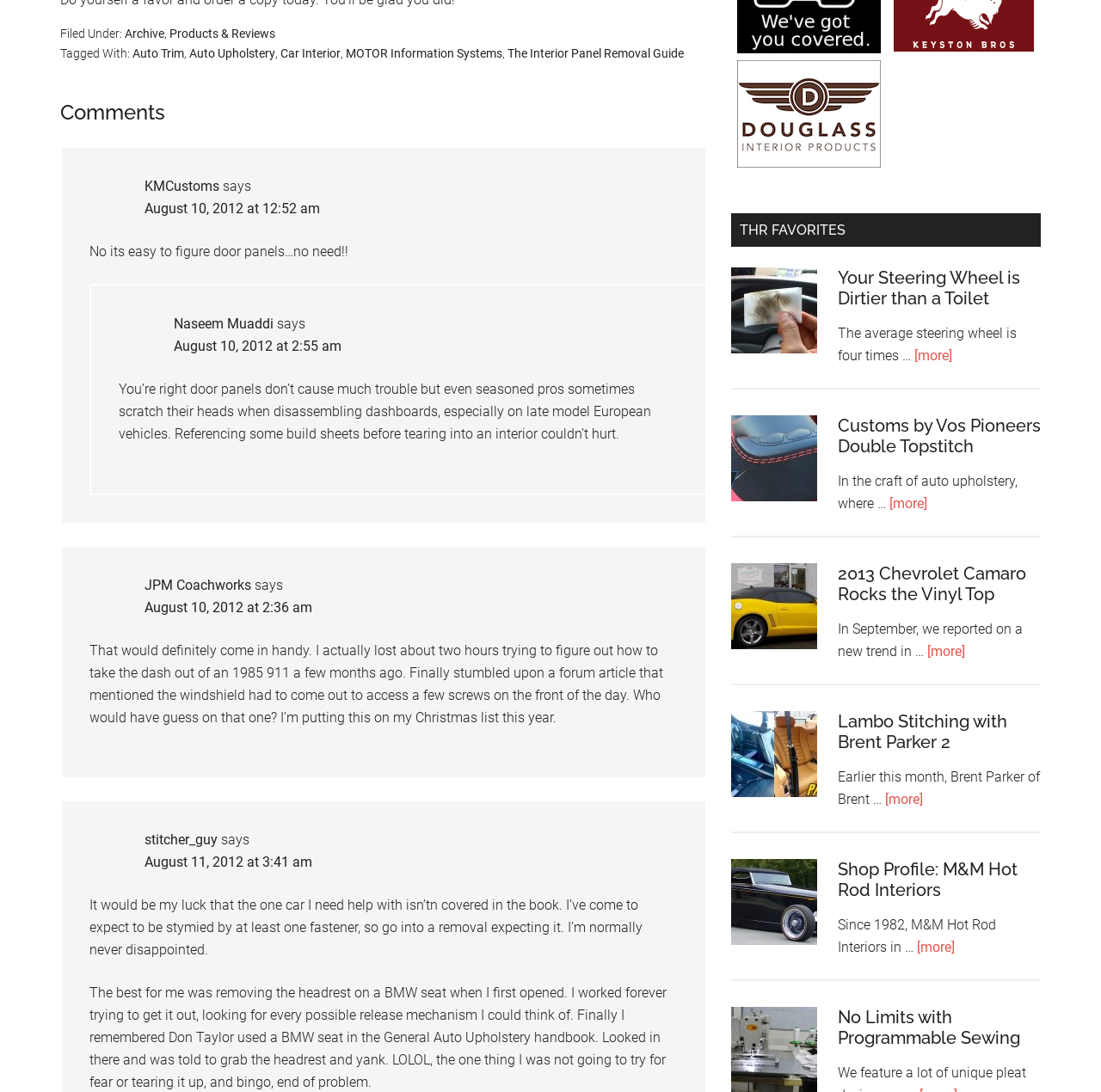Given the description of a UI element: "November 18, 2014", identify the bounding box coordinates of the matching element in the webpage screenshot.

None